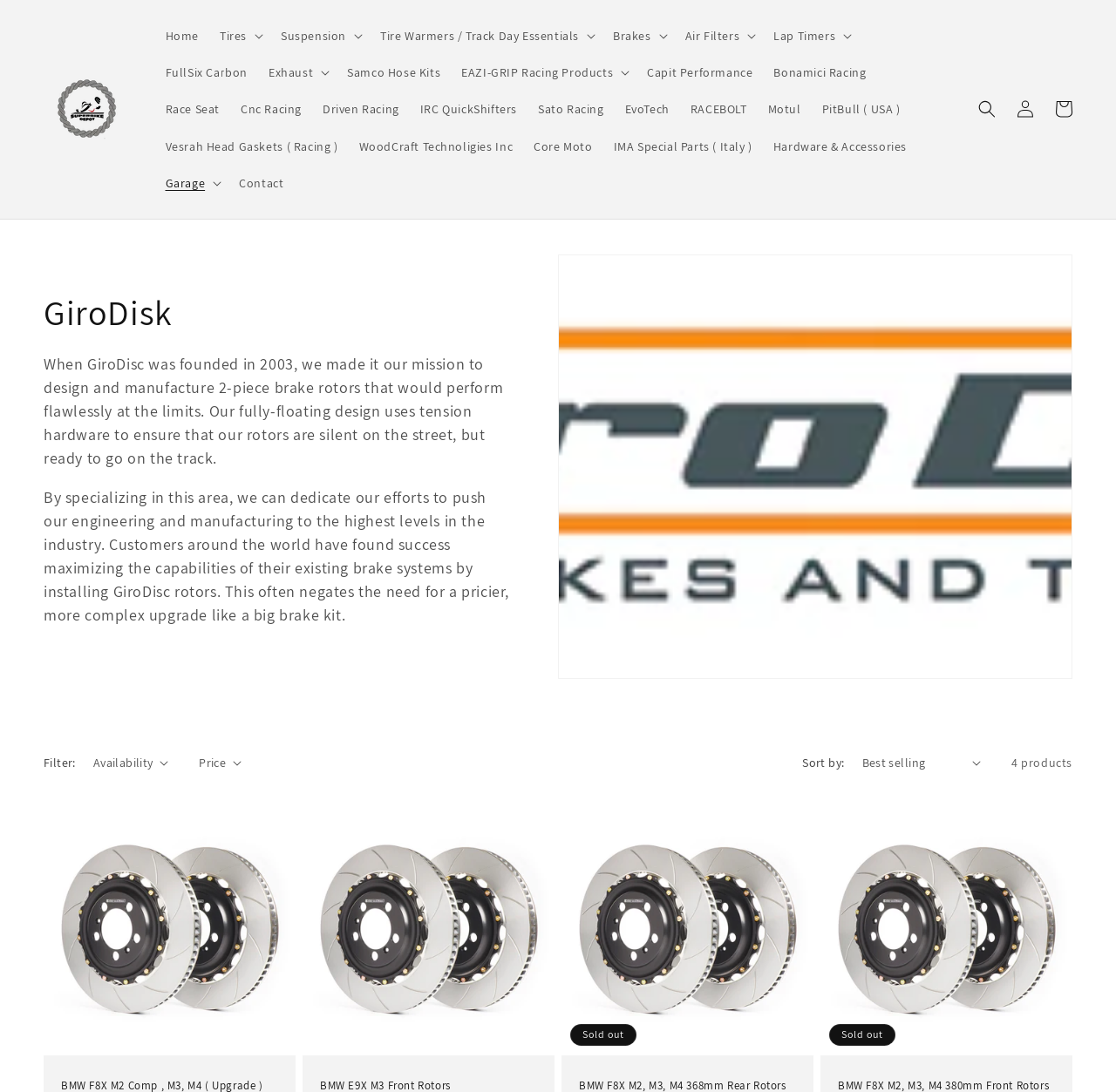What is the company name of the website?
Answer with a single word or phrase, using the screenshot for reference.

GiroDisk